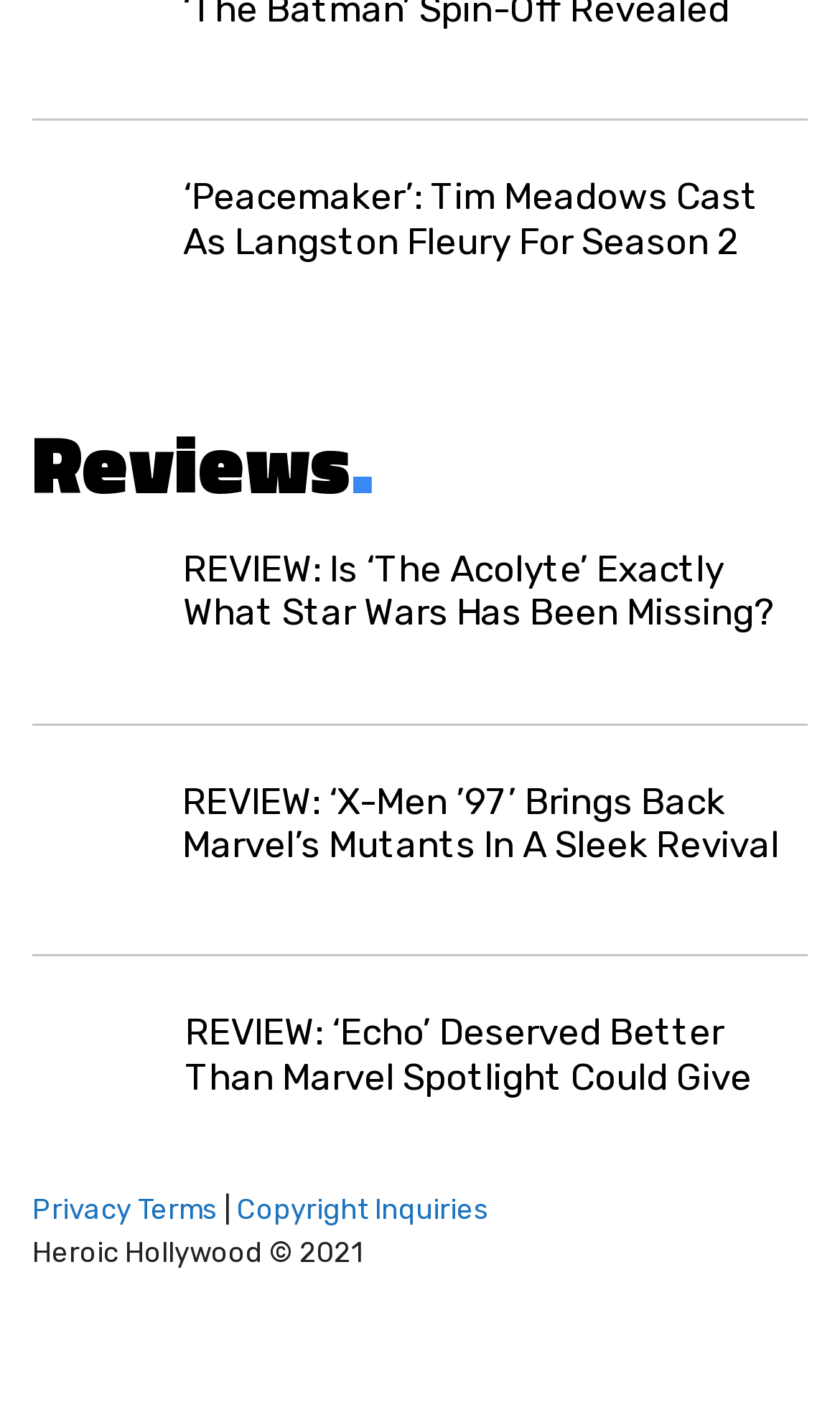How many reviews are listed on this webpage?
Respond to the question with a single word or phrase according to the image.

4